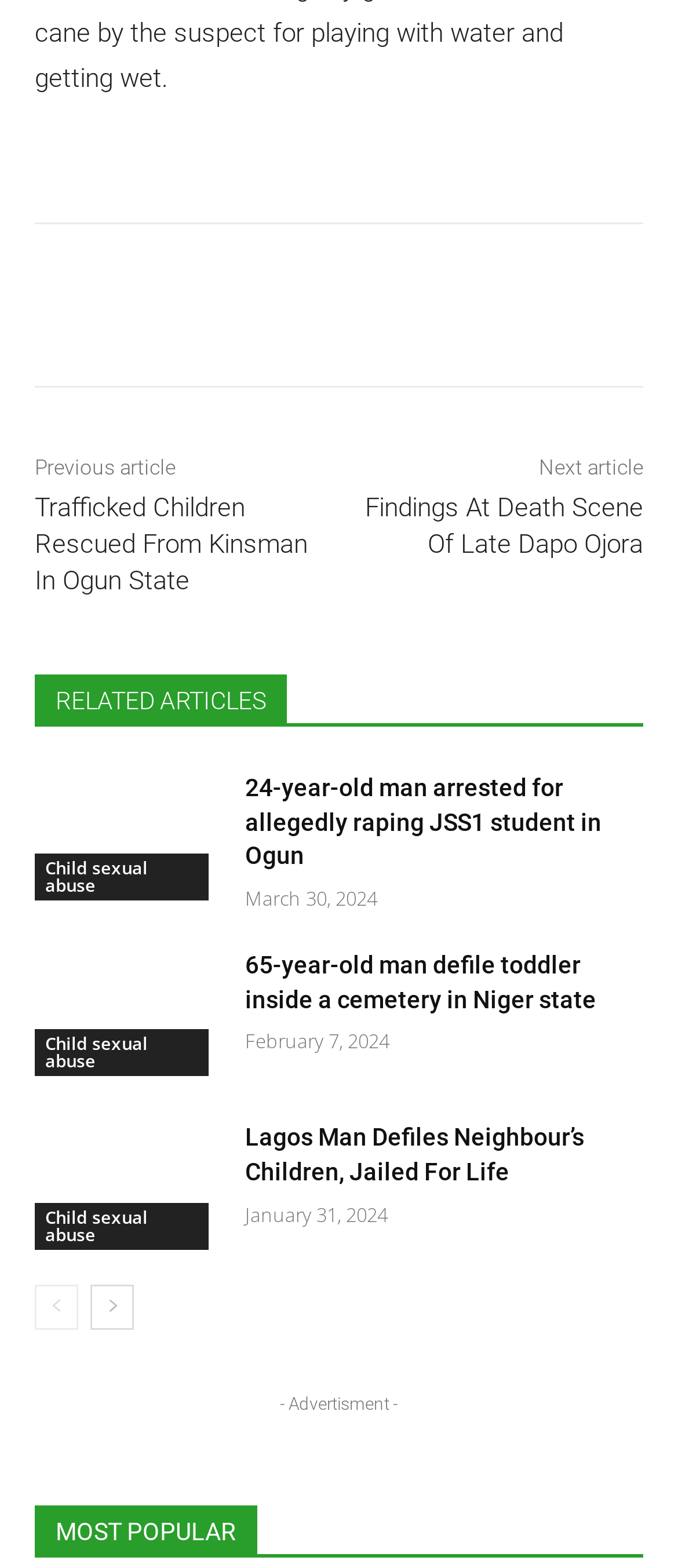Determine the bounding box coordinates of the element's region needed to click to follow the instruction: "Read the article about Trafficked Children Rescued From Kinsman In Ogun State". Provide these coordinates as four float numbers between 0 and 1, formatted as [left, top, right, bottom].

[0.051, 0.314, 0.454, 0.38]